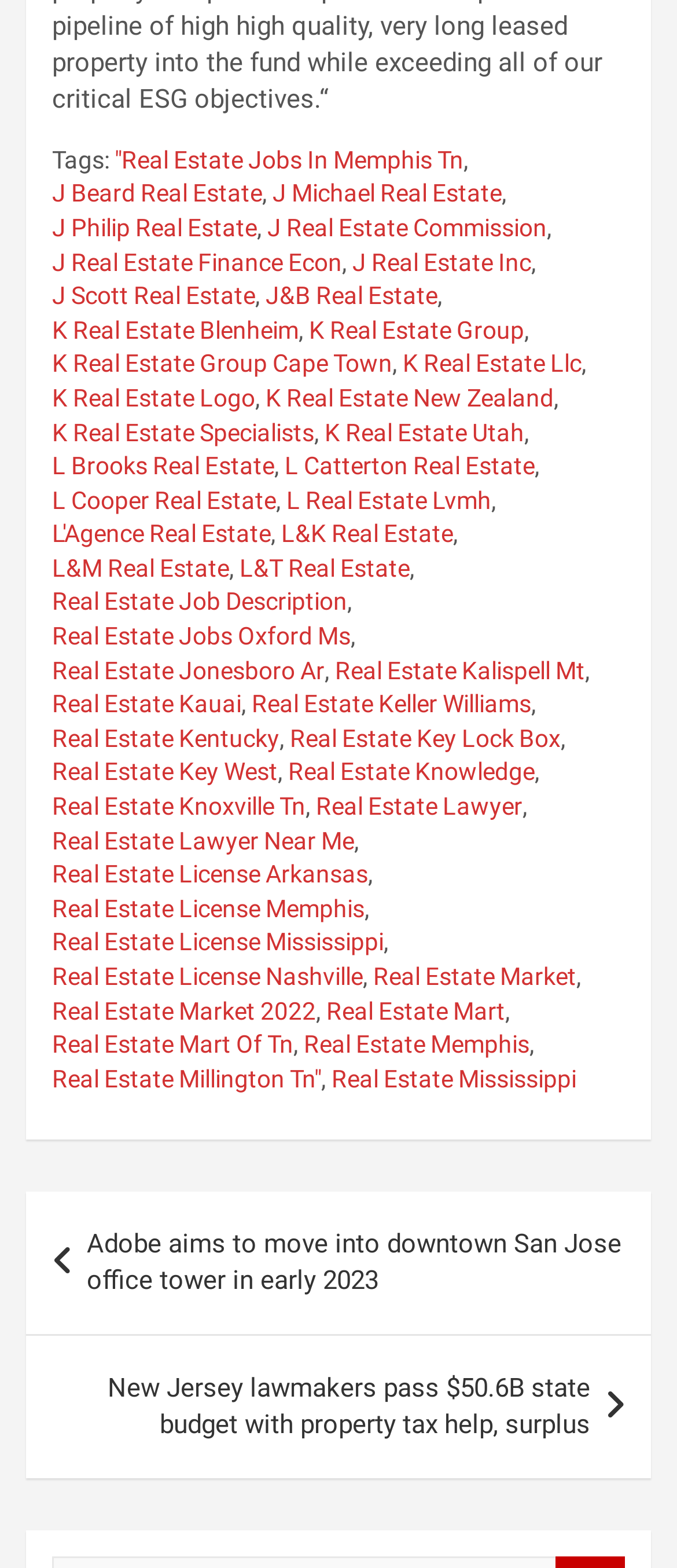Please identify the bounding box coordinates of the element on the webpage that should be clicked to follow this instruction: "Click to learn about data integration". The bounding box coordinates should be given as four float numbers between 0 and 1, formatted as [left, top, right, bottom].

None